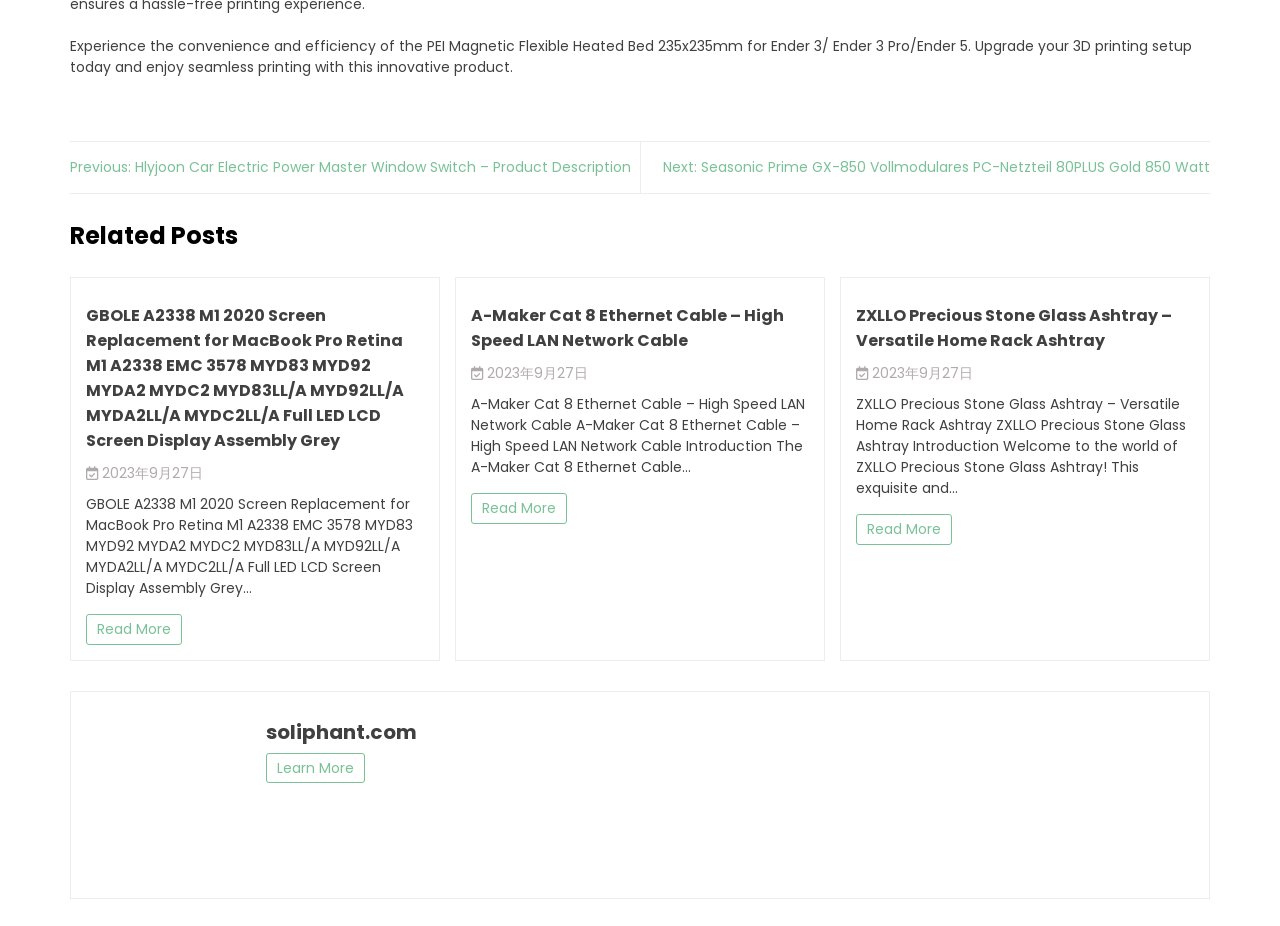Specify the bounding box coordinates of the area that needs to be clicked to achieve the following instruction: "Check the ZXLLO Precious Stone Glass Ashtray product".

[0.669, 0.329, 0.916, 0.38]